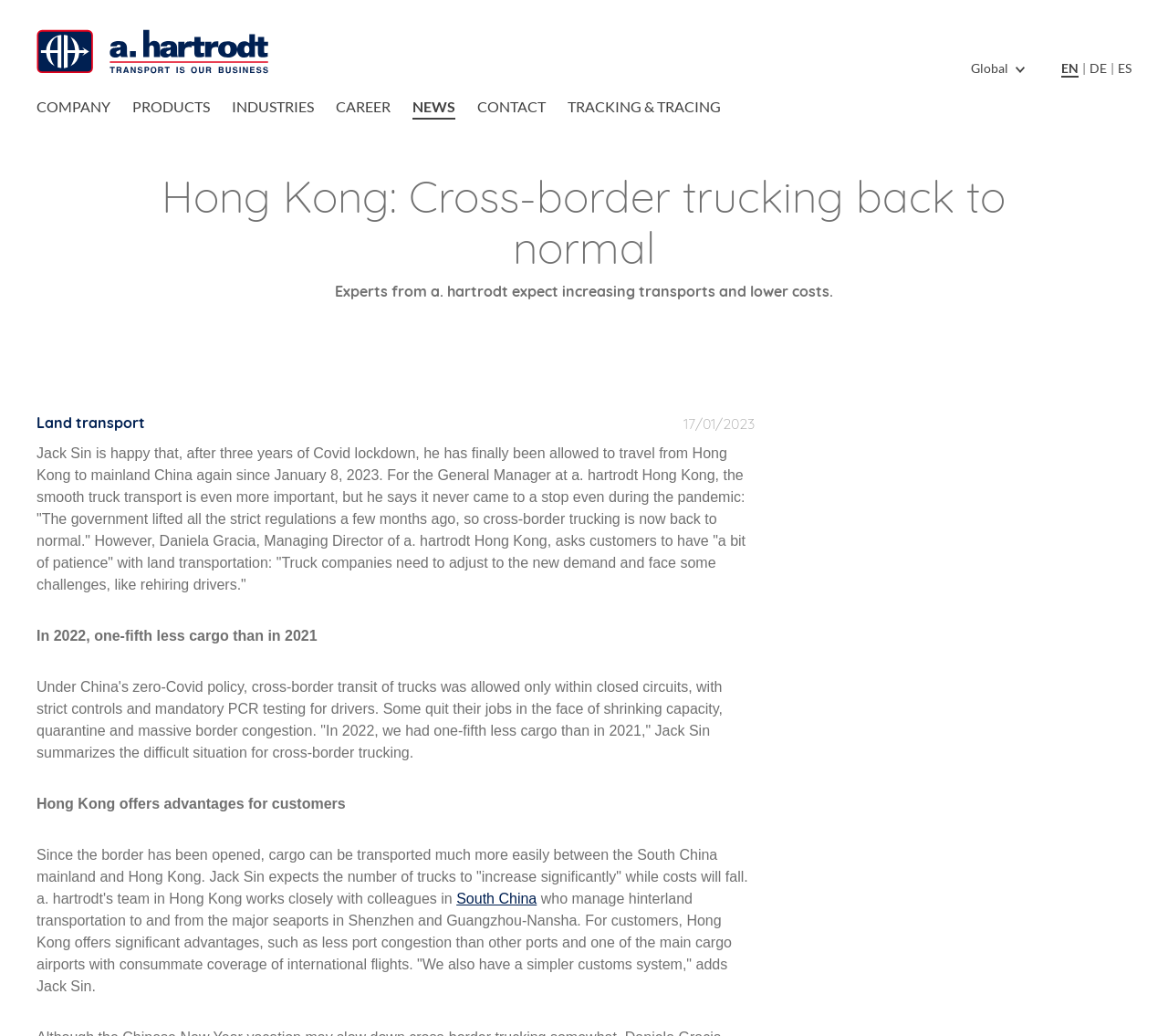Determine the bounding box coordinates for the element that should be clicked to follow this instruction: "Learn about a. hartrodt's company". The coordinates should be given as four float numbers between 0 and 1, in the format [left, top, right, bottom].

[0.031, 0.093, 0.095, 0.115]